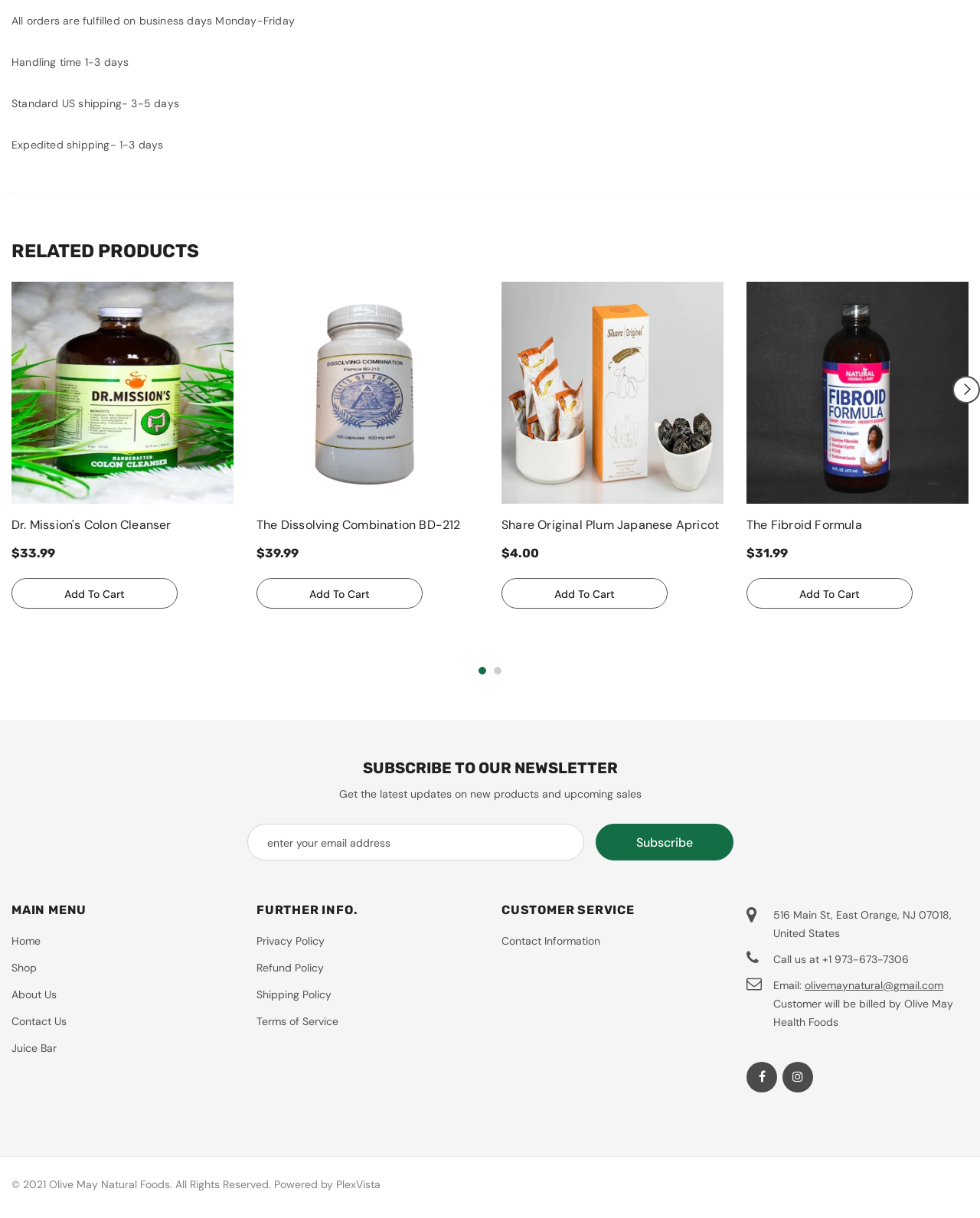Please specify the bounding box coordinates of the clickable region to carry out the following instruction: "Next product". The coordinates should be four float numbers between 0 and 1, in the format [left, top, right, bottom].

[0.972, 0.309, 1.0, 0.331]